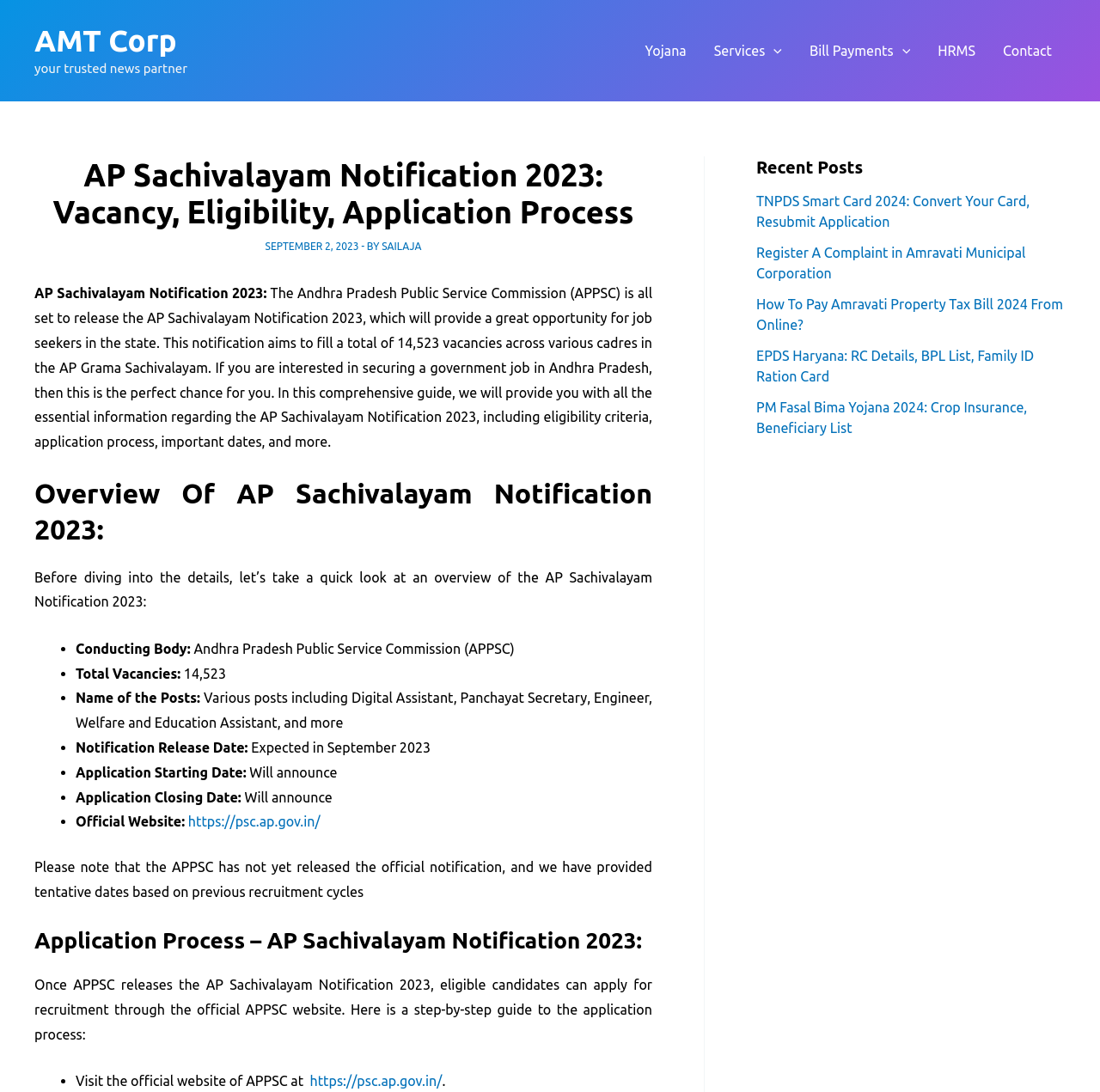Predict the bounding box for the UI component with the following description: "Bill Payments".

[0.723, 0.011, 0.84, 0.082]